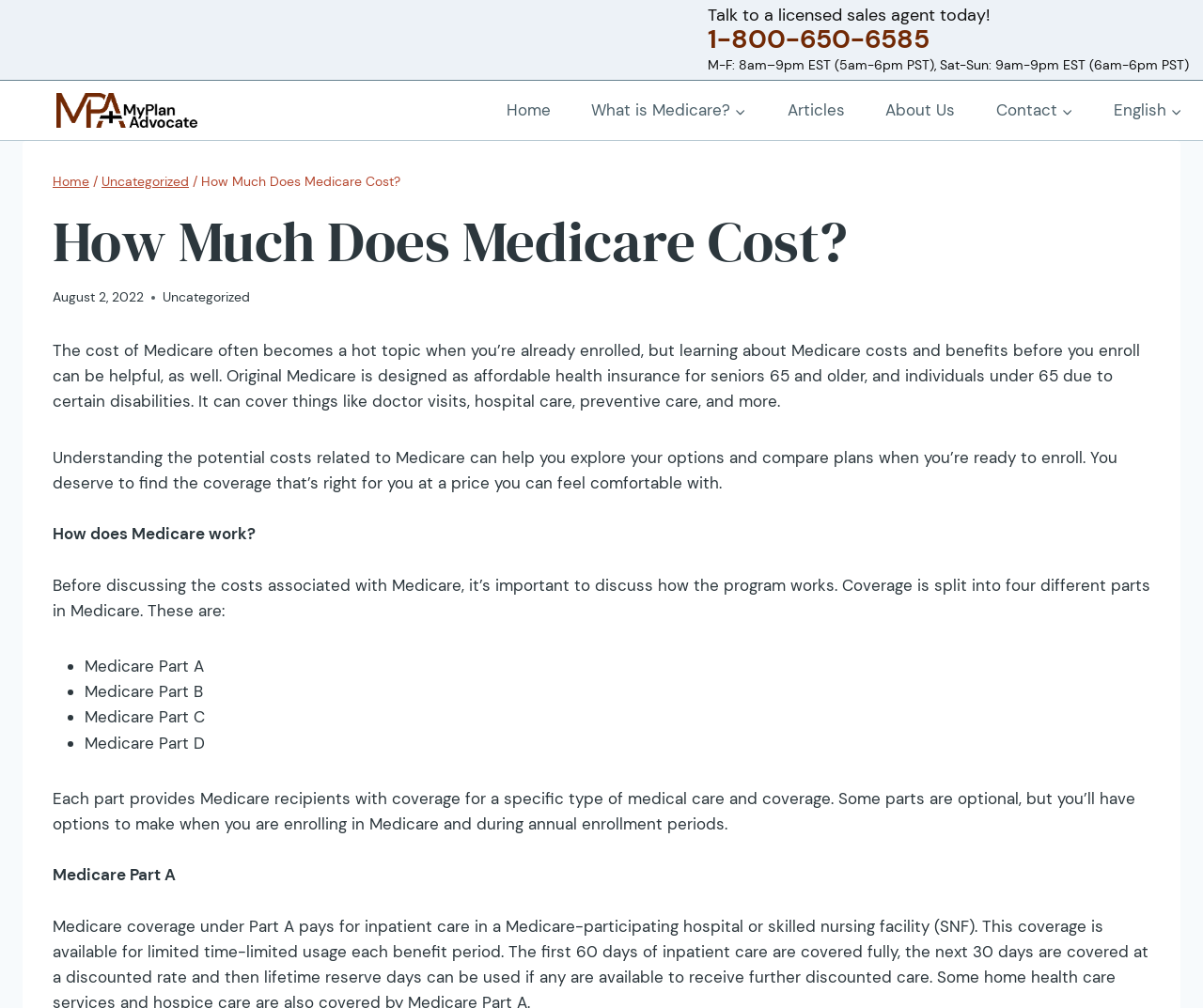What are the four parts of Medicare coverage?
Please respond to the question with a detailed and informative answer.

I found the answer by reading the section of the webpage that explains how Medicare works, where it lists the four parts of Medicare coverage as 'Medicare Part A', 'Medicare Part B', 'Medicare Part C', and 'Medicare Part D'.